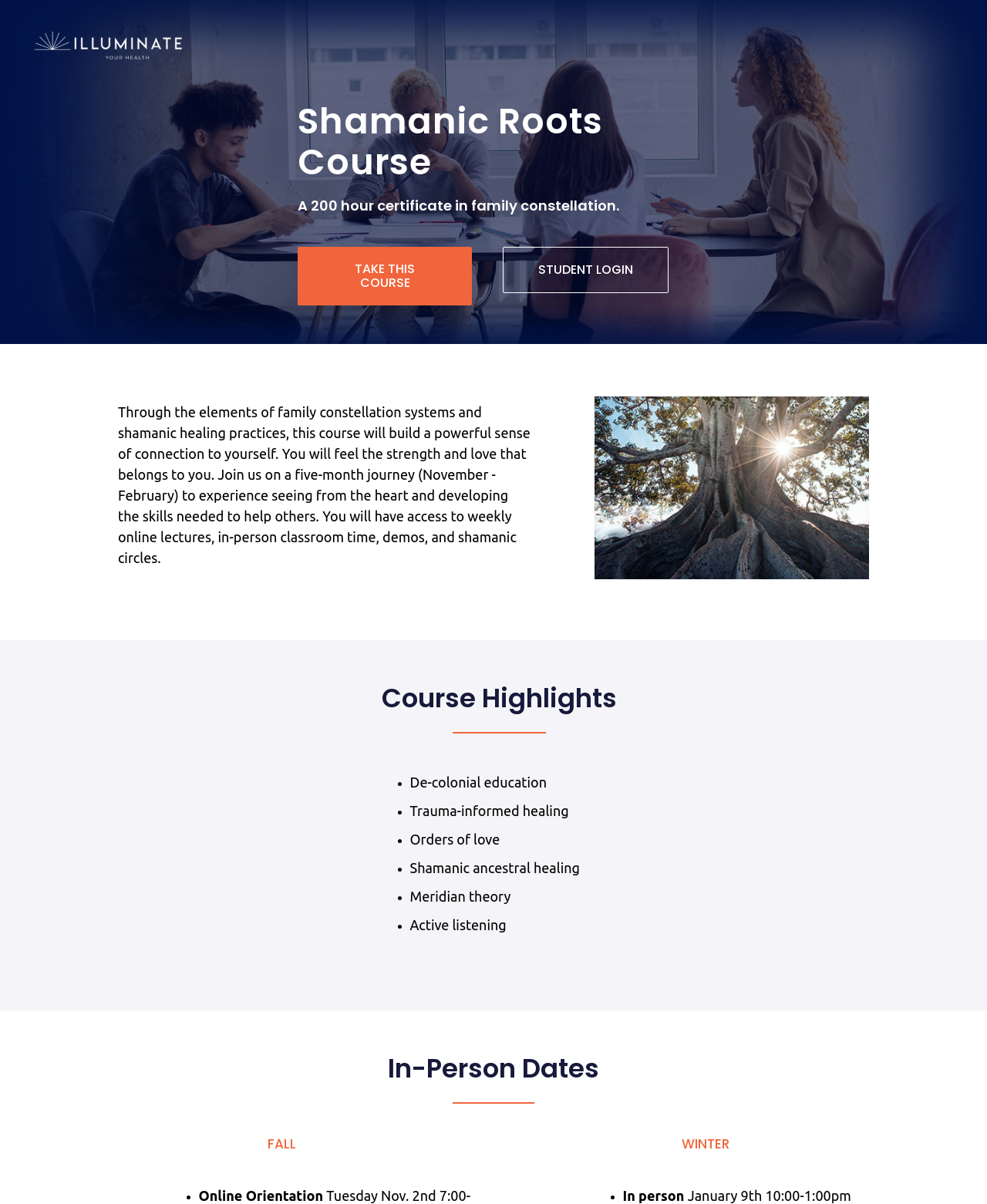From the element description Student Login, predict the bounding box coordinates of the UI element. The coordinates must be specified in the format (top-left x, top-left y, bottom-right x, bottom-right y) and should be within the 0 to 1 range.

[0.51, 0.205, 0.678, 0.243]